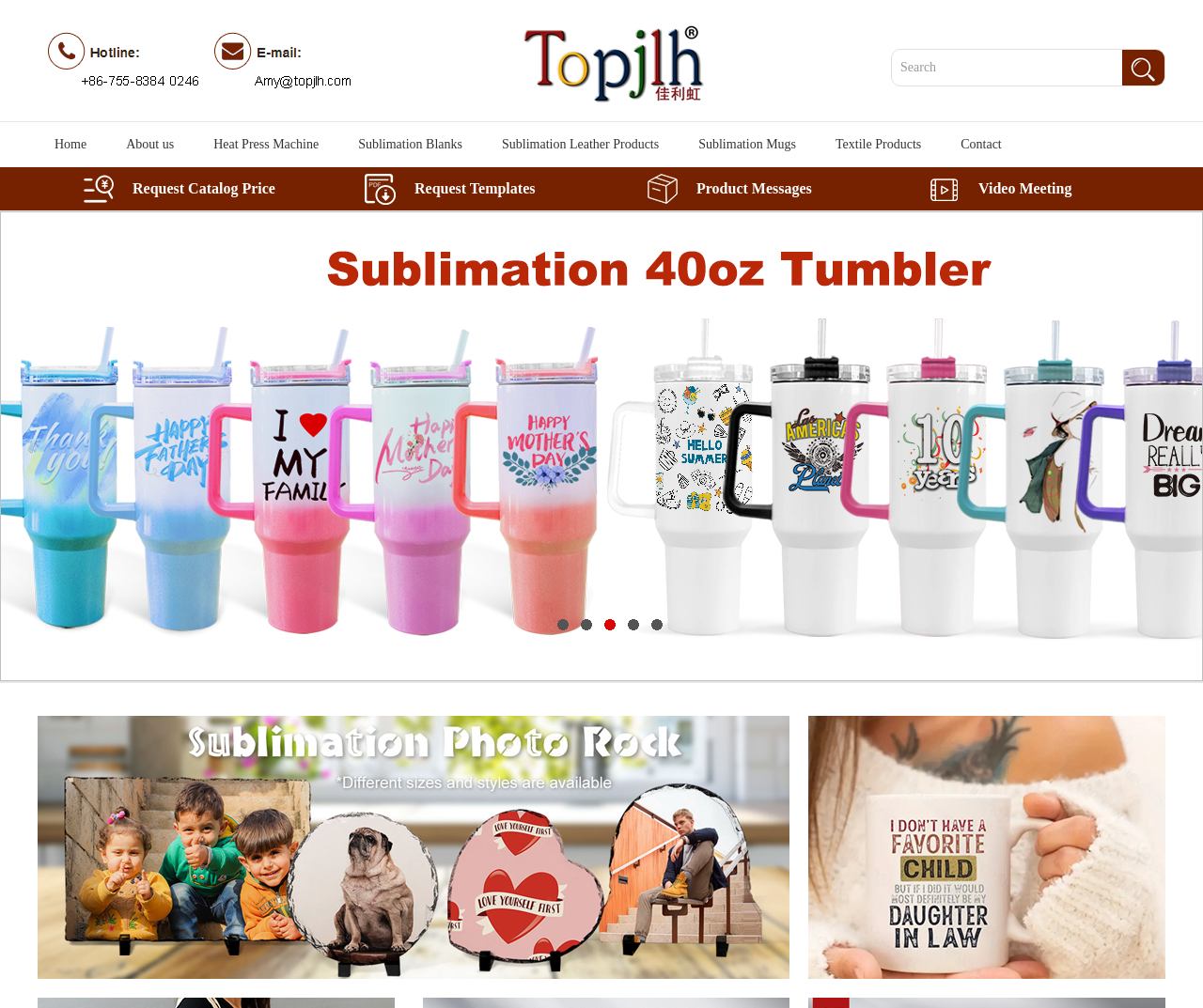What is the company name?
Look at the screenshot and respond with a single word or phrase.

JLH Digital Technology Co., Limited